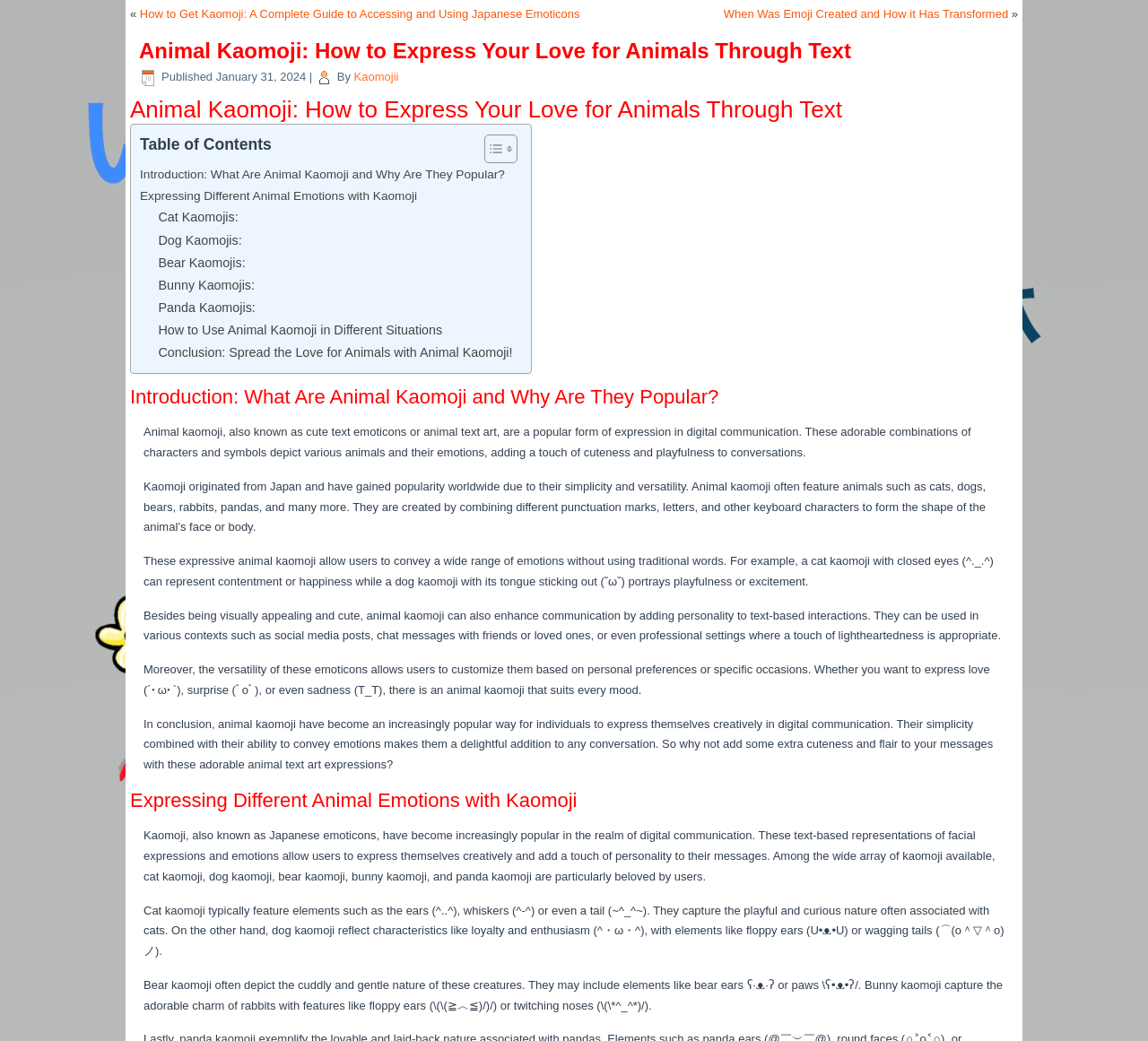Show the bounding box coordinates of the region that should be clicked to follow the instruction: "Read the introduction to animal kaomoji."

[0.122, 0.157, 0.44, 0.178]